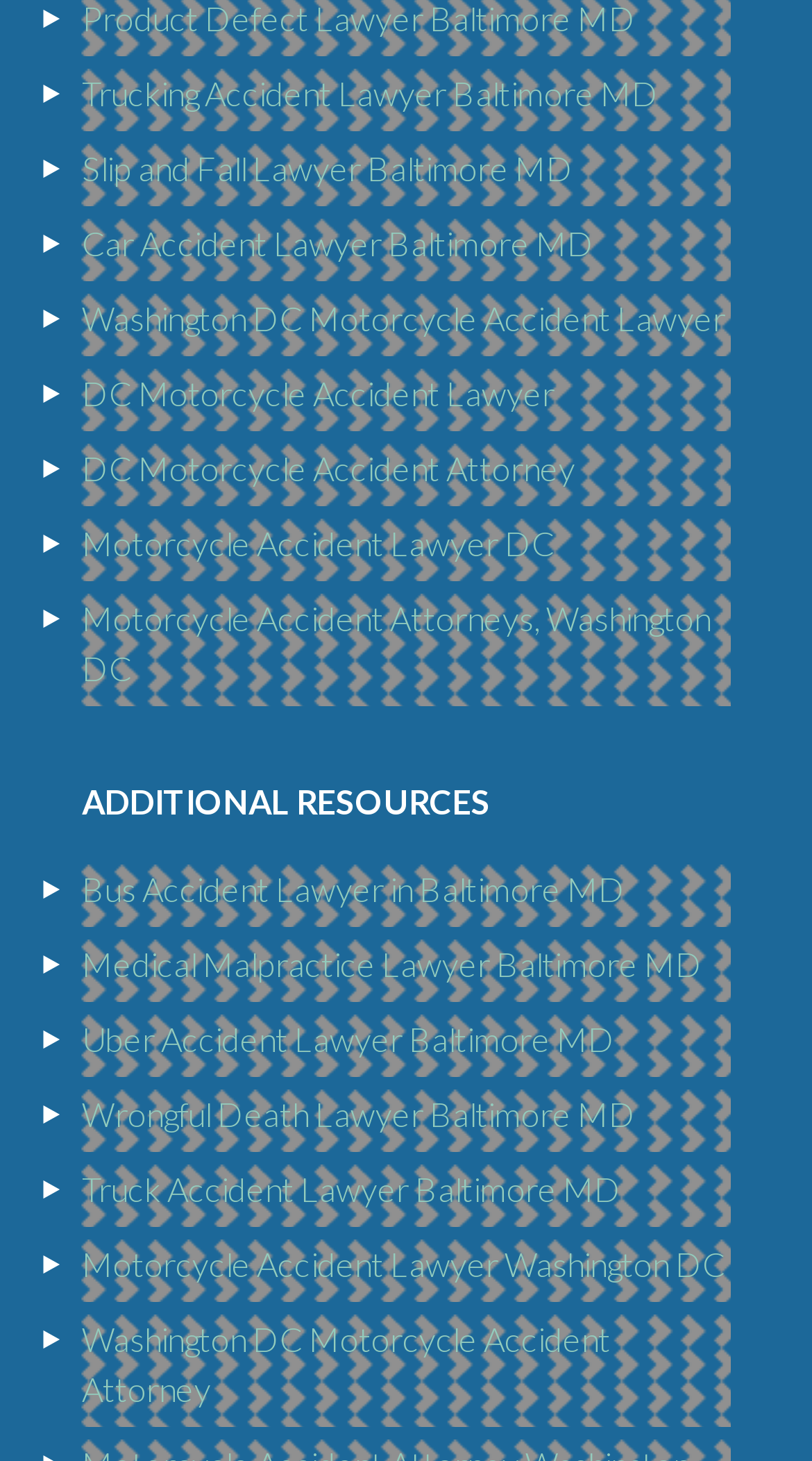What type of lawyers are listed on this webpage?
Based on the screenshot, provide a one-word or short-phrase response.

Accident lawyers